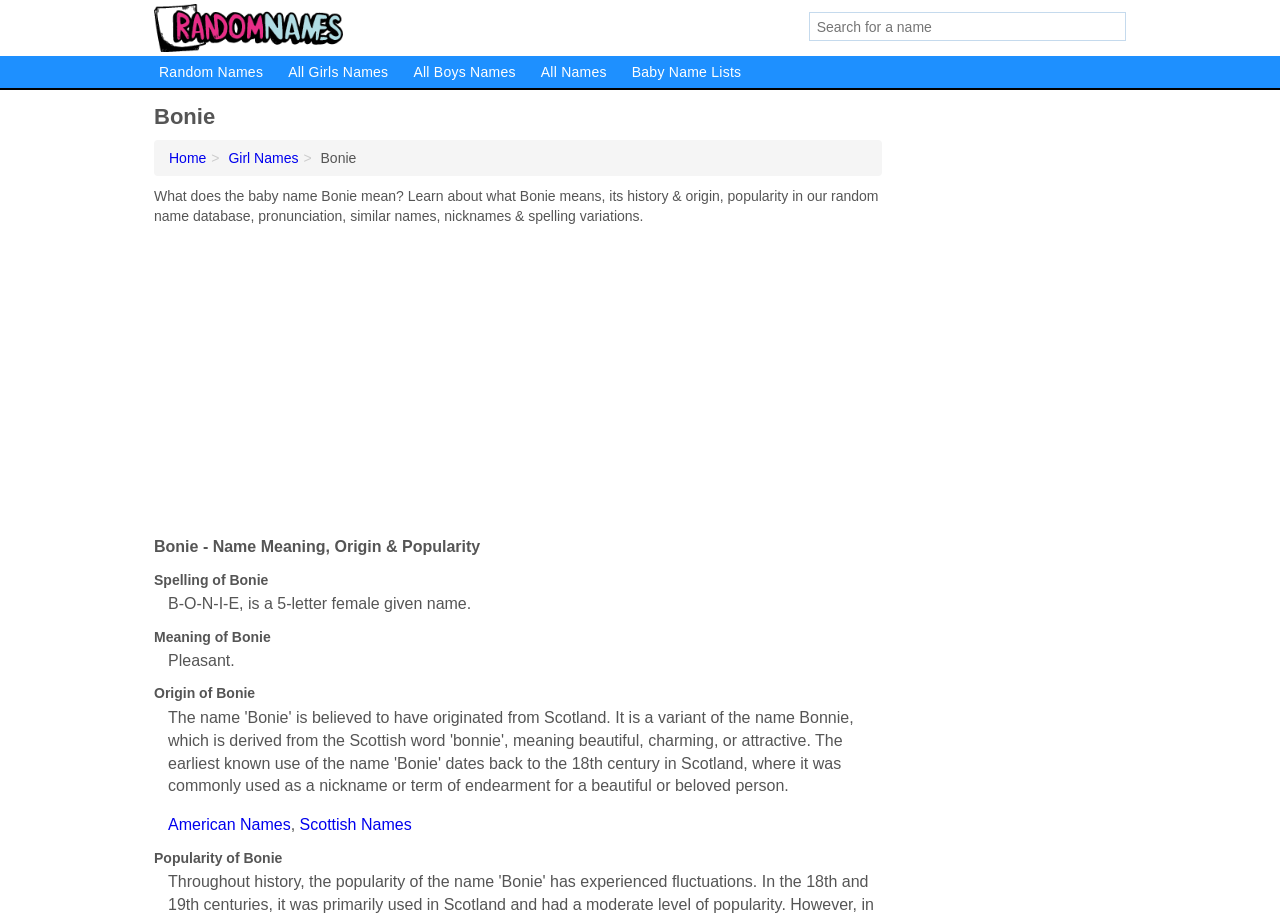Provide a short, one-word or phrase answer to the question below:
What is the meaning of the name Bonie?

Pleasant.